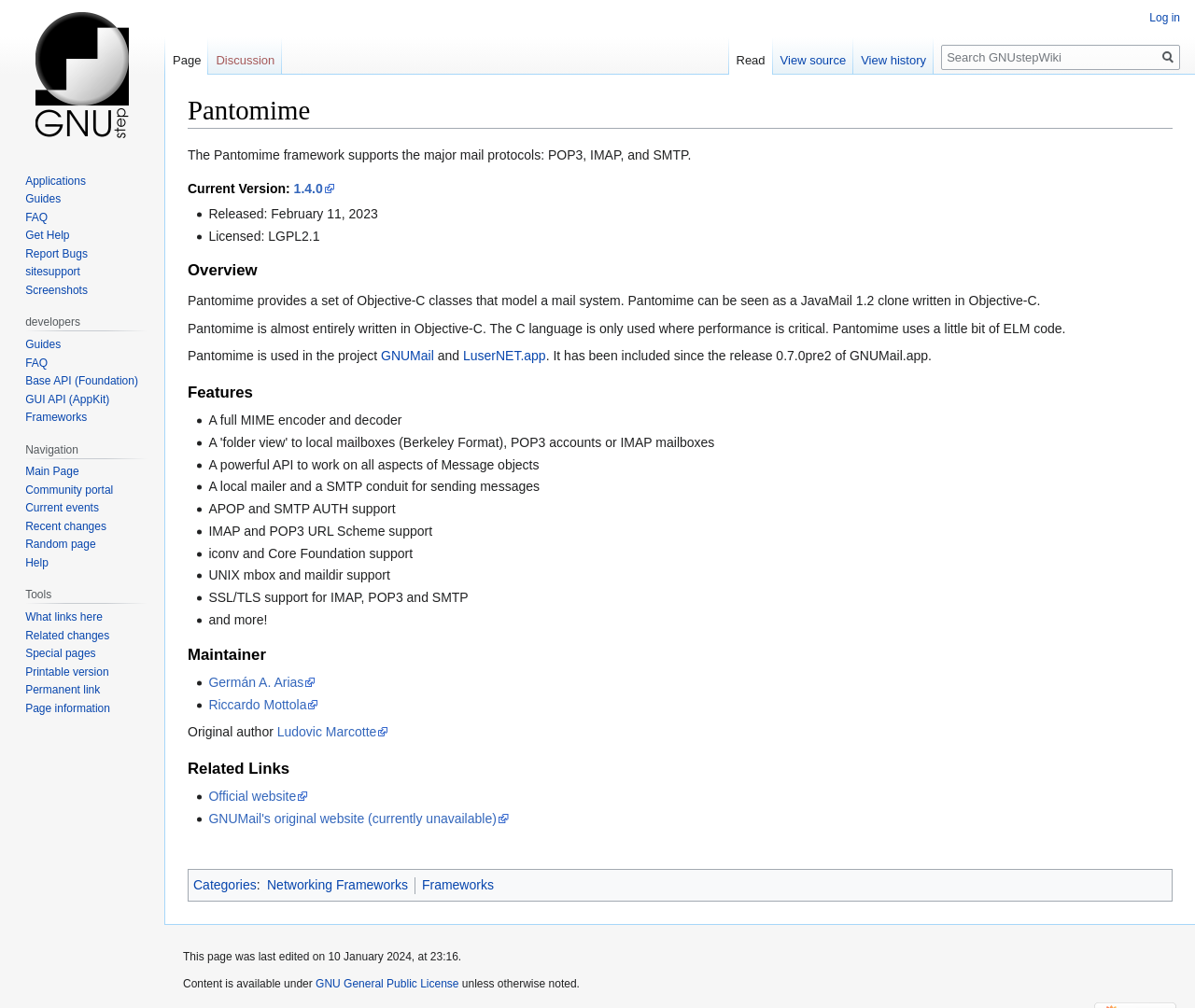Who is the original author of Pantomime?
Refer to the image and answer the question using a single word or phrase.

Ludovic Marcotte